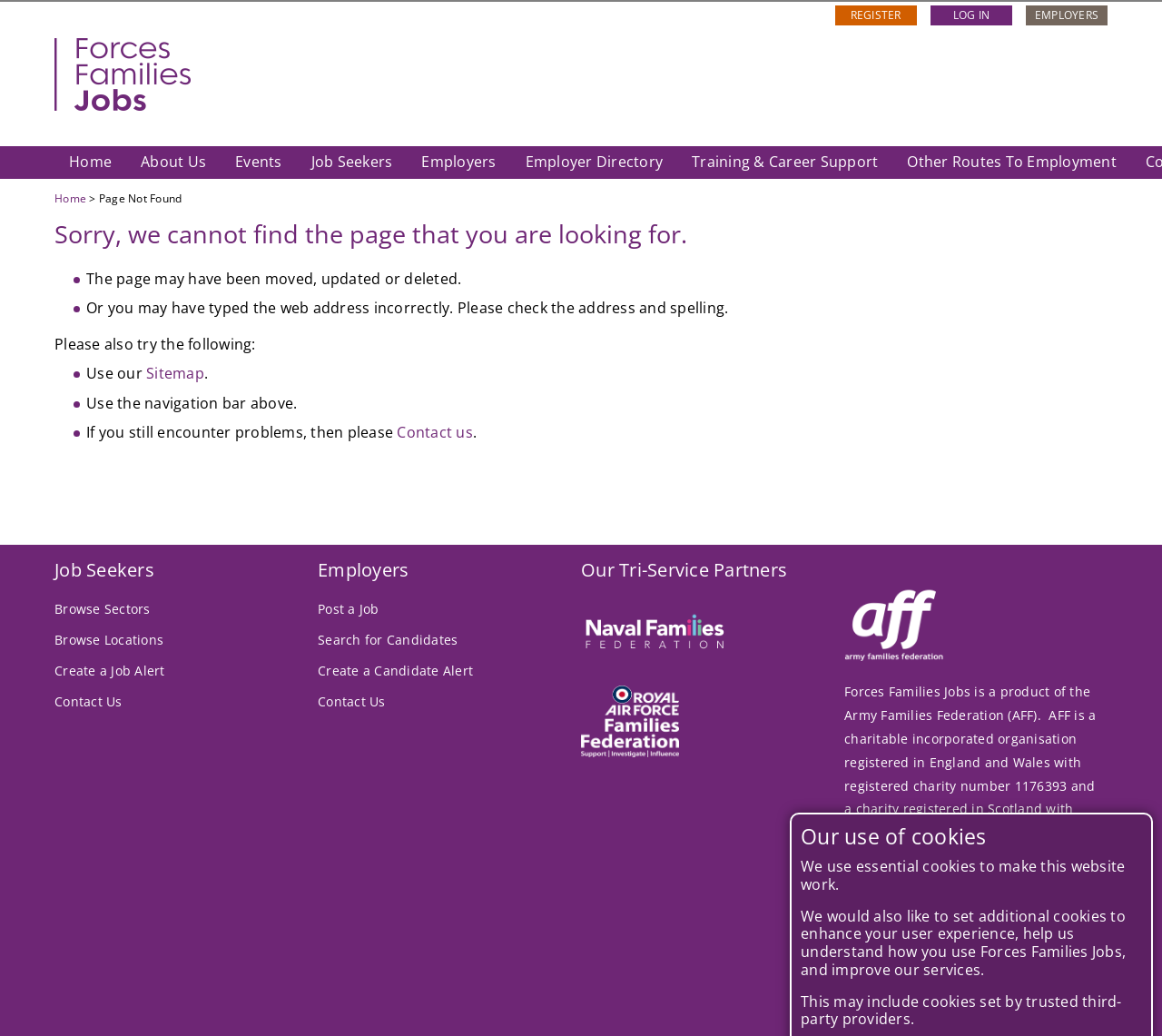Create a detailed narrative describing the layout and content of the webpage.

This webpage displays an error message "Error 404" indicating that the requested page is not available. At the top, there is a heading "Our use of cookies" followed by three paragraphs of text explaining the website's cookie policy.

Below the cookie policy, there is a layout table containing the website's logo, "Forces Families Jobs", which is an image linked to the homepage. Next to the logo, there are several links to different sections of the website, including "Home", "About Us", "Events", "Job Seekers", "Employers", and "Employer Directory".

In the middle of the page, there is a prominent error message "Page Not Found" in a large font size. Below this, there is a paragraph of text explaining that the page may have been moved, updated, or deleted, and providing suggestions on how to find the desired content.

On the left side of the page, there are several links and headings related to job seekers, including "Browse Sectors", "Browse Locations", "Create a Job Alert", and "Contact Us". On the right side, there are similar links and headings related to employers, including "Post a Job", "Search for Candidates", "Create a Candidate Alert", and "Contact Us".

Further down the page, there is a section highlighting the website's tri-service partners, featuring images of the Naval Families Federation and the Royal Air Force Families Federation. At the bottom of the page, there is a section with information about the Army Families Federation, including its charity registration numbers and address.